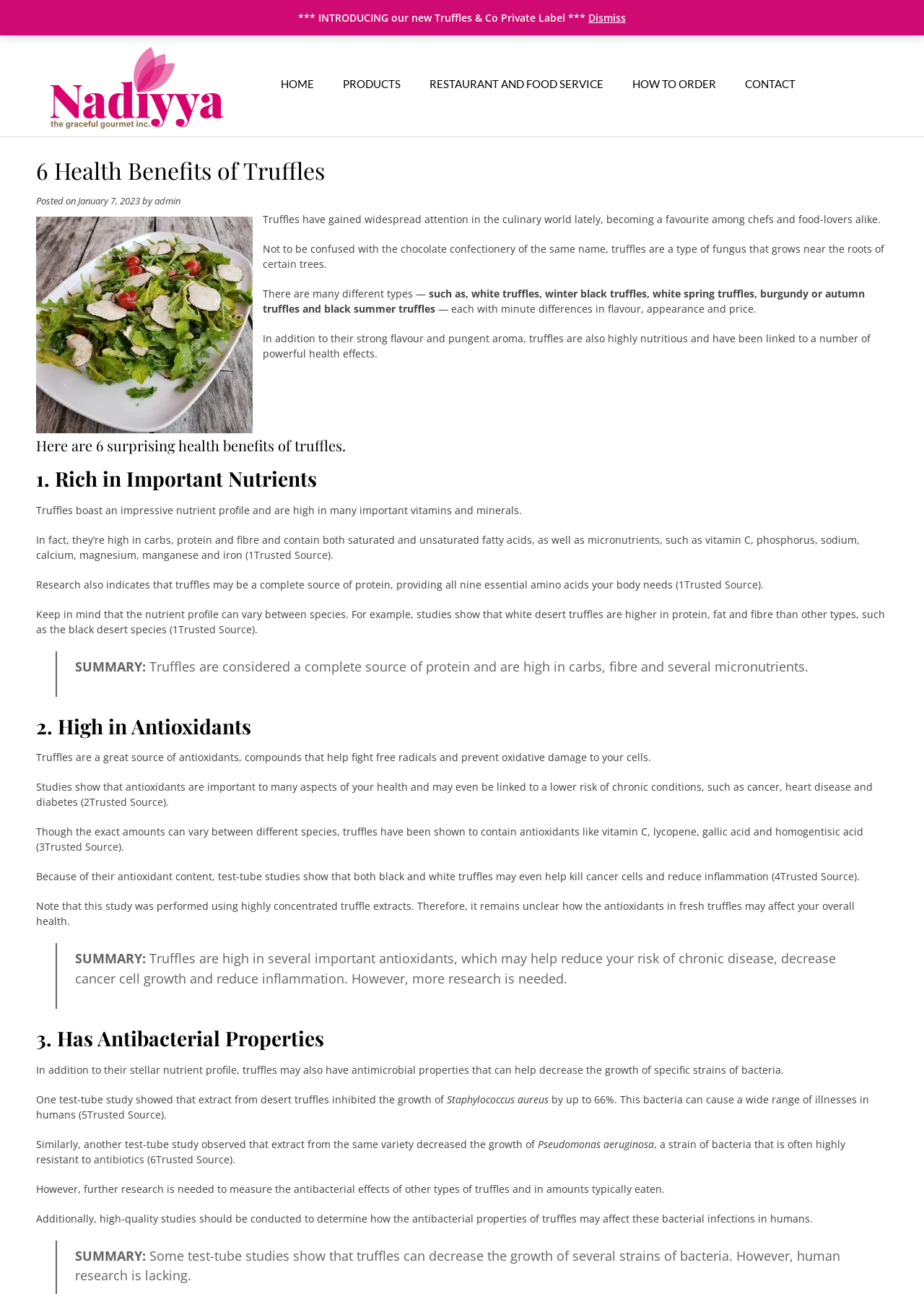What is the nutrient that truffles are high in?
Please use the image to provide a one-word or short phrase answer.

Protein